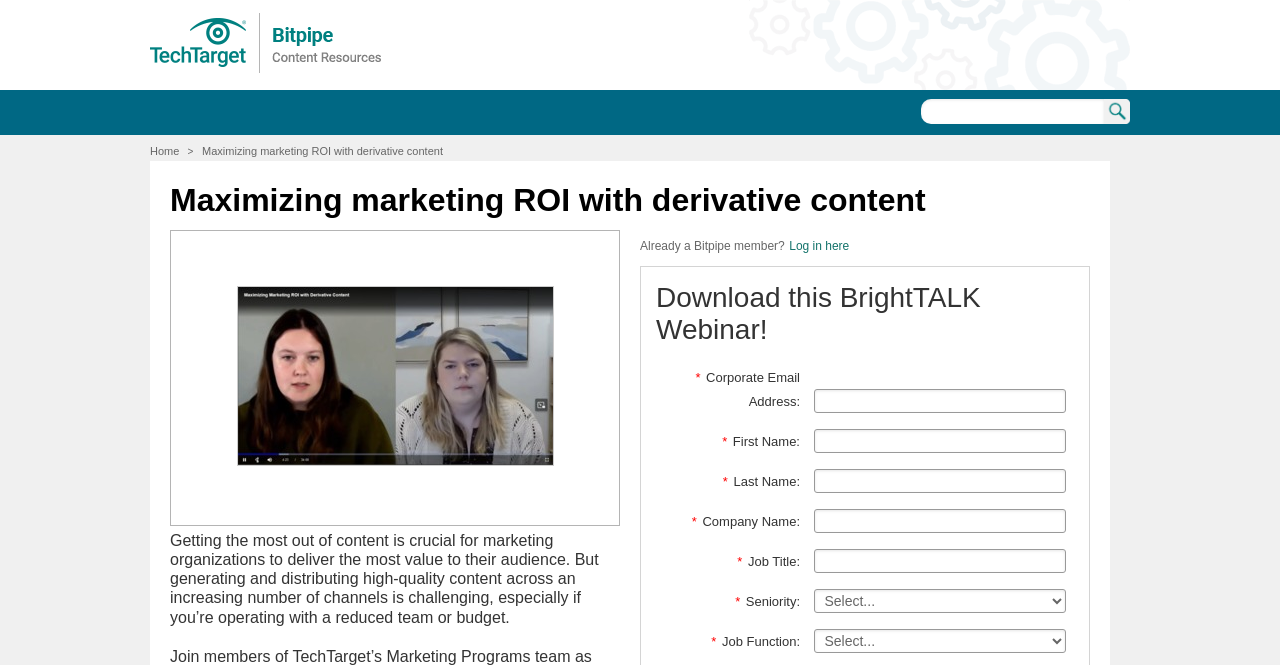What is the image on the webpage?
Based on the image, give a concise answer in the form of a single word or short phrase.

Cover Image